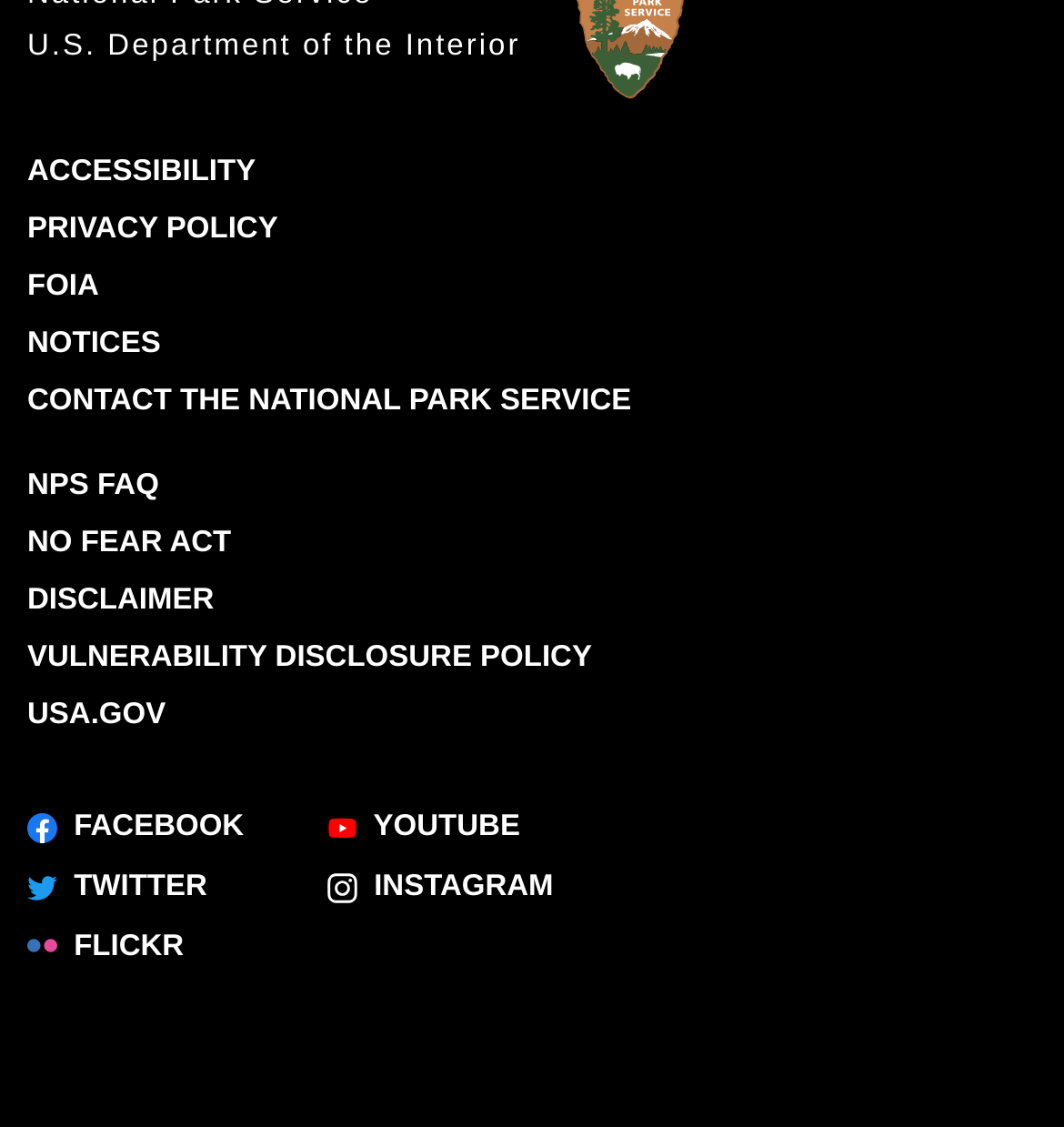Extract the bounding box for the UI element that matches this description: "Flickr".

[0.026, 0.825, 0.173, 0.854]